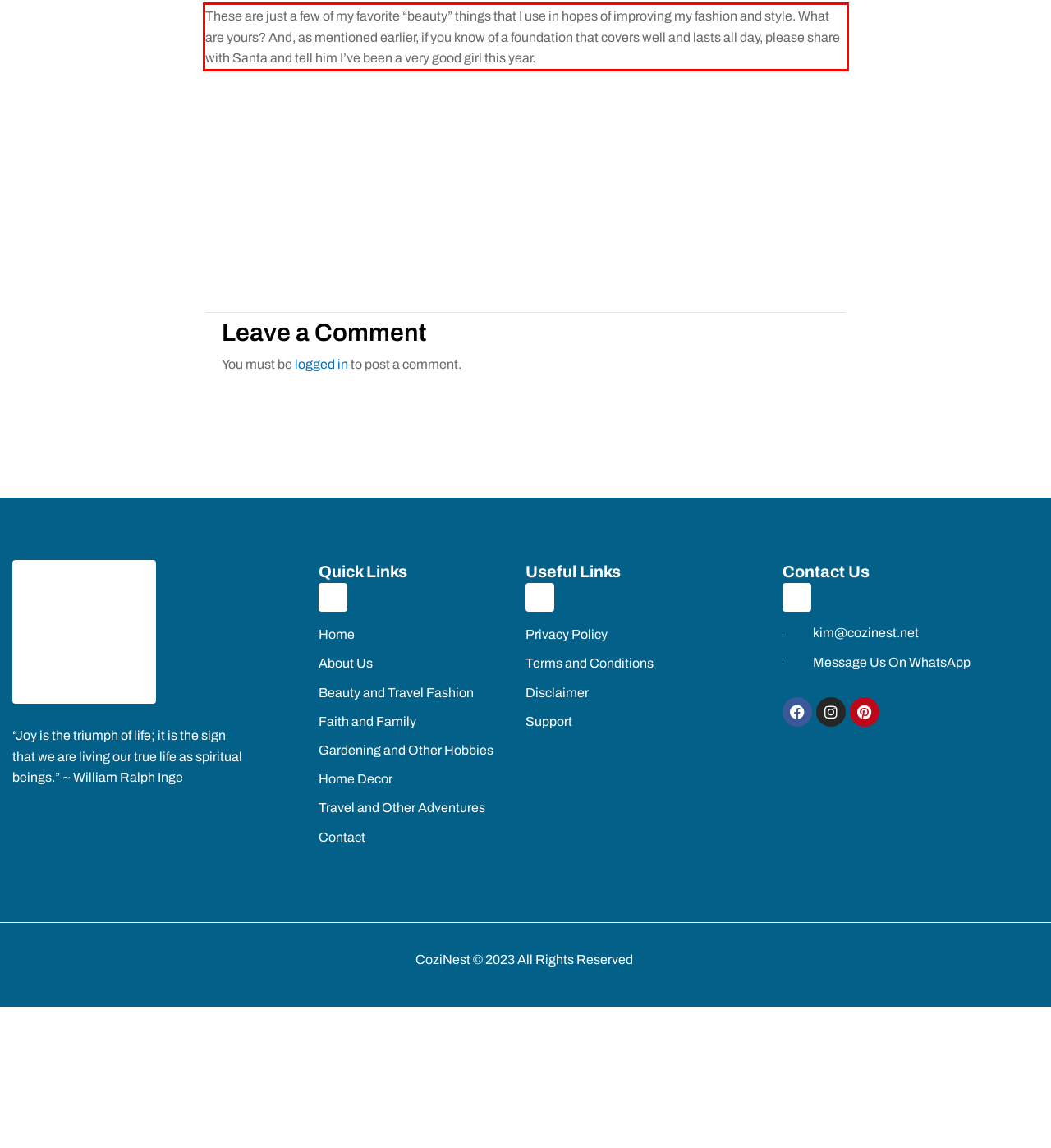View the screenshot of the webpage and identify the UI element surrounded by a red bounding box. Extract the text contained within this red bounding box.

These are just a few of my favorite “beauty” things that I use in hopes of improving my fashion and style. What are yours? And, as mentioned earlier, if you know of a foundation that covers well and lasts all day, please share with Santa and tell him I’ve been a very good girl this year.